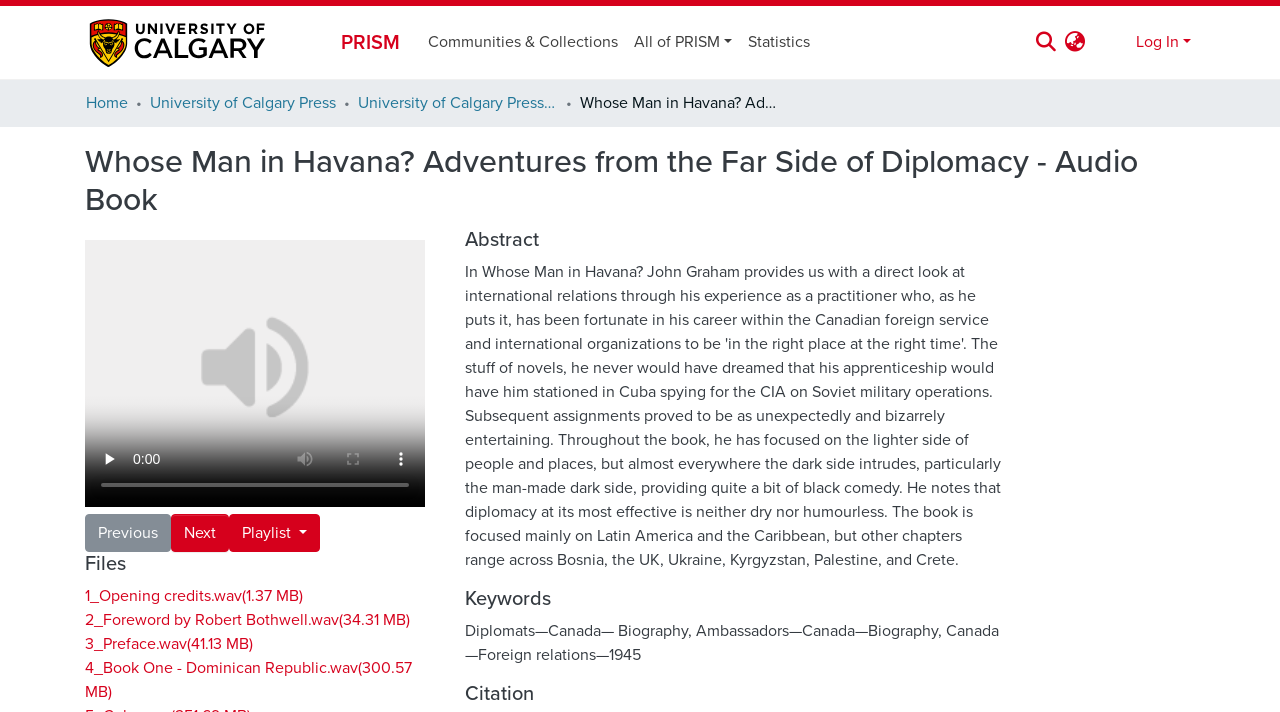Describe in detail what you see on the webpage.

The webpage is about the audiobook "Whose Man in Havana? Adventures from the Far Side of Diplomacy" by John Graham. At the top, there is a main navigation bar with links to "PRISM", "Communities & Collections", "All of PRISM", "Statistics", and a search bar. To the right of the search bar, there is a language switch button and a log-in link.

Below the navigation bar, there is a breadcrumb navigation with links to "Home", "University of Calgary Press", and "University of Calgary Press Open Access Books". Next to the breadcrumb navigation, there is a title "Whose Man in Havana? Adventures from the Far Side of Diplomacy - Audio Book".

The main content of the page is divided into two sections. On the left, there is a video player with play, mute, and full-screen buttons. Below the video player, there are navigation buttons to go to the previous or next item, as well as a playlist button.

On the right side of the page, there are several sections. The first section is a list of files, including "Opening credits.wav", "Foreword by Robert Bothwell.wav", "Preface.wav", and "Book One - Dominican Republic.wav". Below the file list, there are sections for "Abstract", "Keywords", and "Citation". The "Keywords" section lists several keywords related to the book, including "Diplomats—Canada—Biography", "Ambassadors—Canada—Biography", and "Canada—Foreign relations—1945".